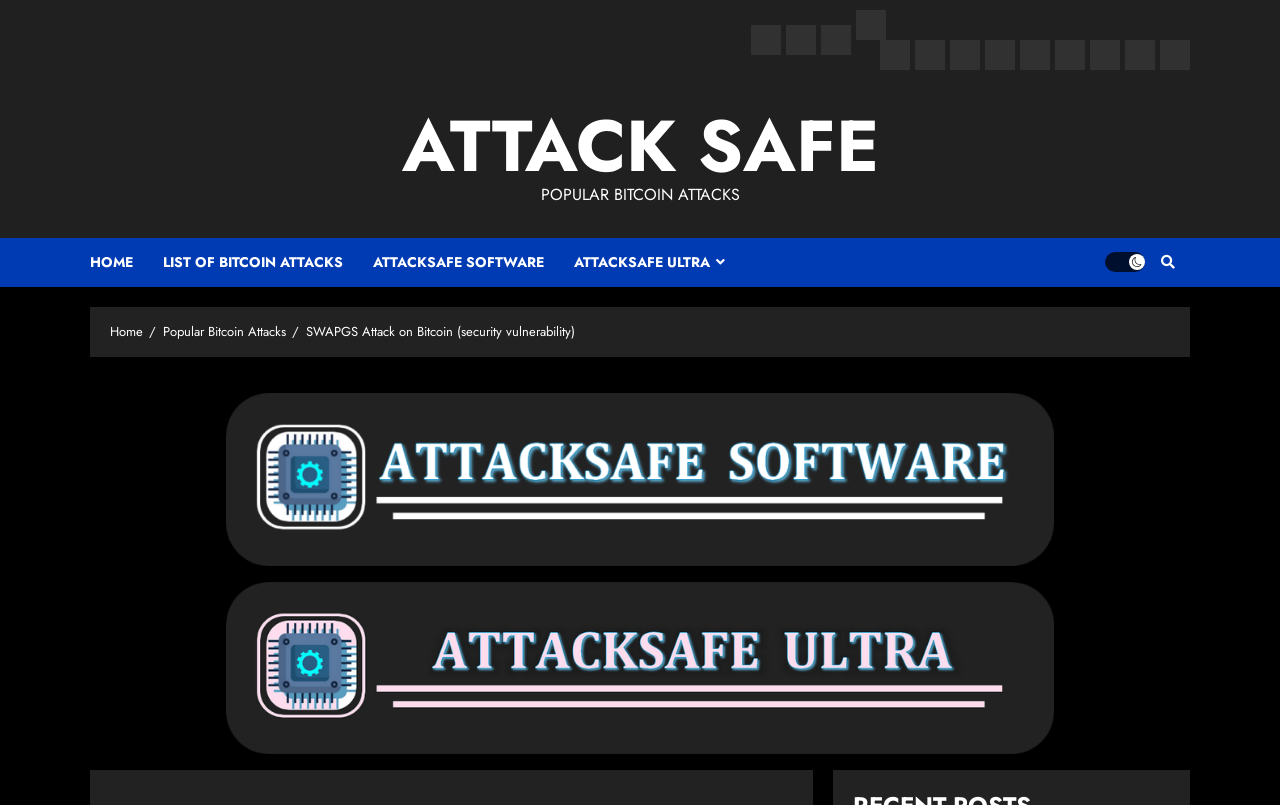What is the text of the static text element? Please answer the question using a single word or phrase based on the image.

POPULAR BITCOIN ATTACKS